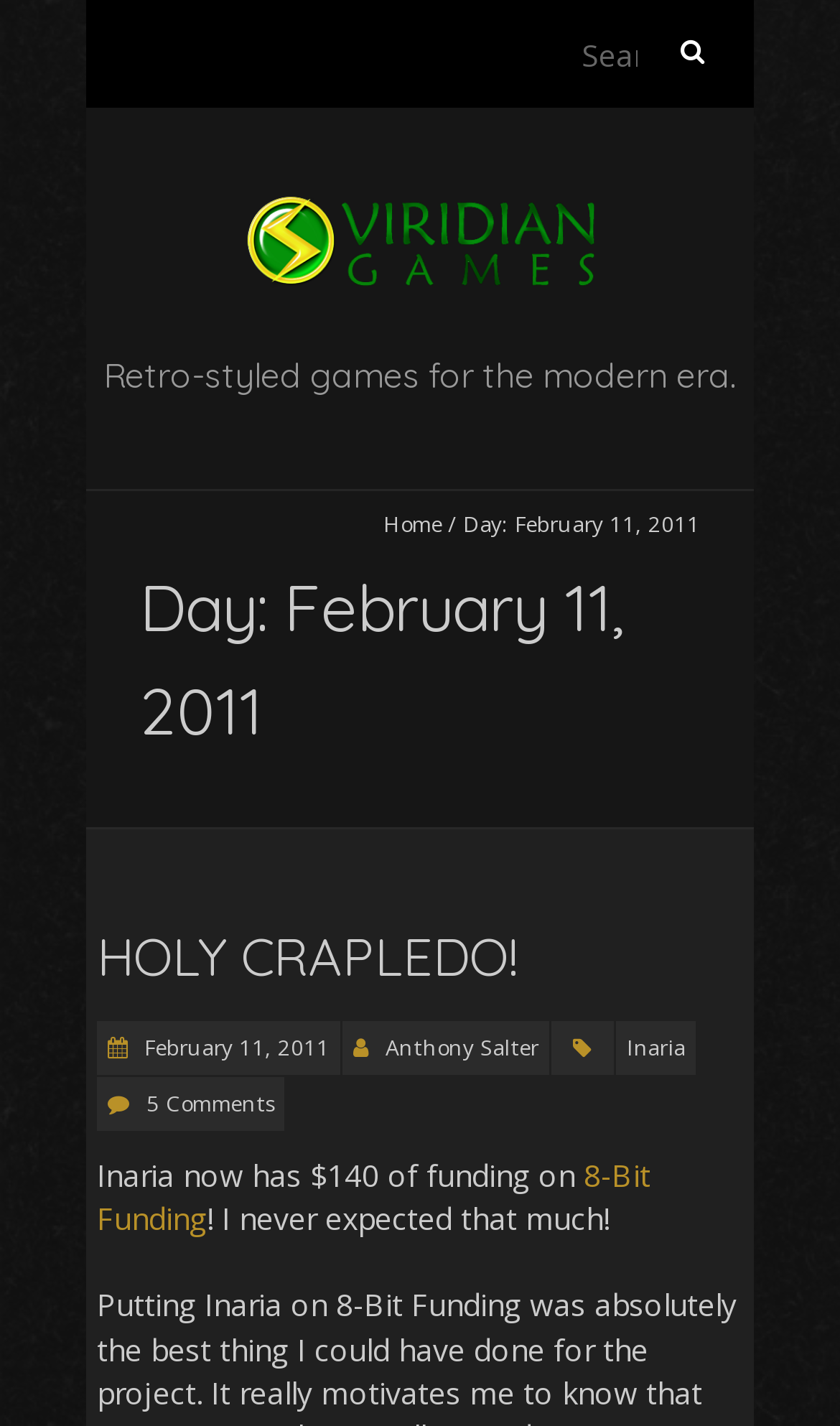Please find and generate the text of the main heading on the webpage.

Day: February 11, 2011